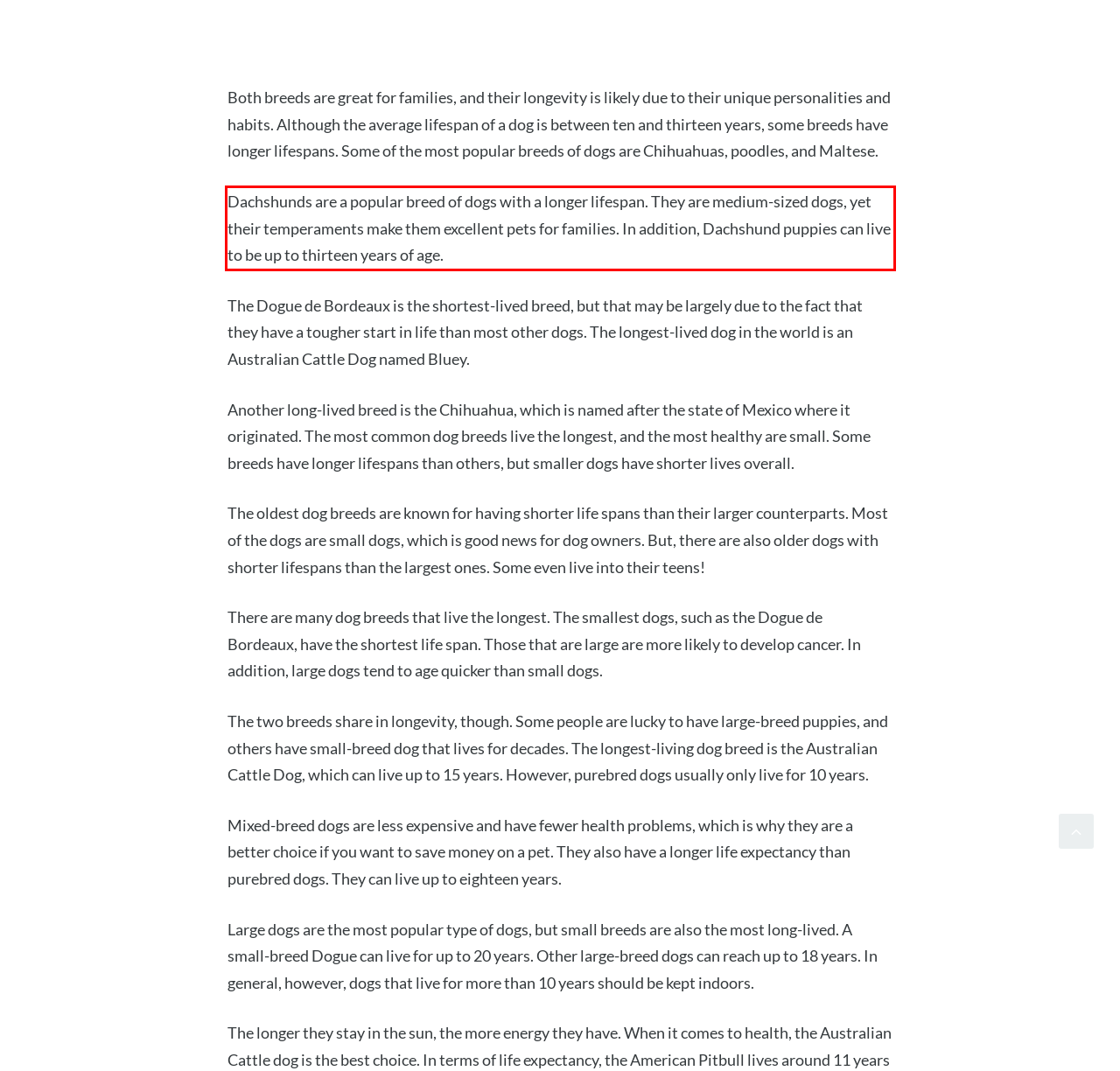Given a webpage screenshot with a red bounding box, perform OCR to read and deliver the text enclosed by the red bounding box.

Dachshunds are a popular breed of dogs with a longer lifespan. They are medium-sized dogs, yet their temperaments make them excellent pets for families. In addition, Dachshund puppies can live to be up to thirteen years of age.